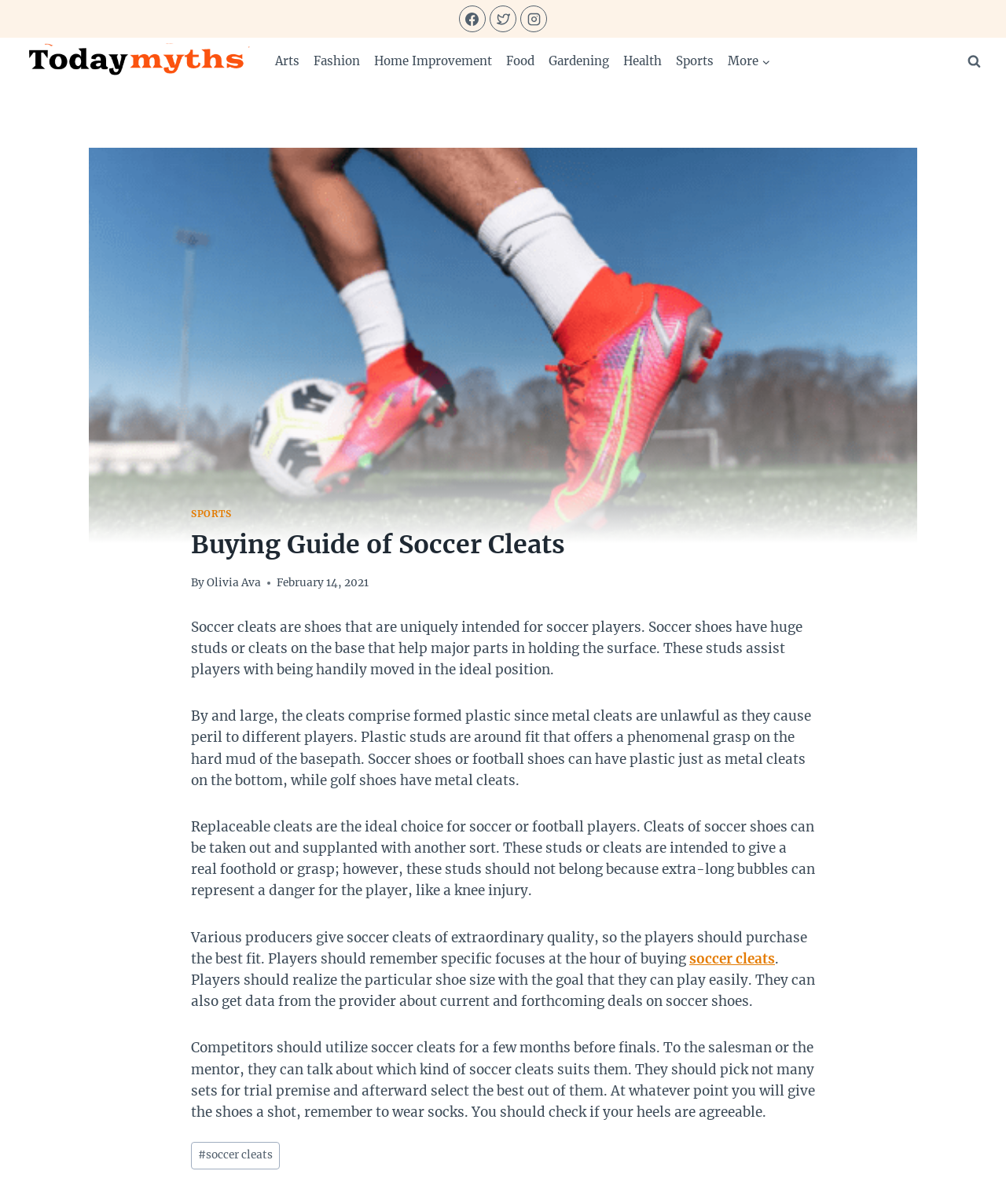Please examine the image and answer the question with a detailed explanation:
What is the main topic of this webpage?

Based on the content of the webpage, it appears to be a buying guide for soccer cleats, providing information about the features and benefits of different types of soccer cleats.